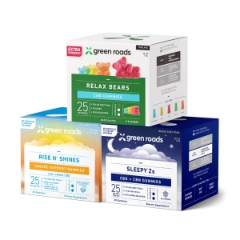Deliver an in-depth description of the image, highlighting major points.

This image showcases the "Best Day Ever CBD Bundle" from Green Roads, featuring three distinct products prominently displayed in colorful packaging. At the top is the "Relax Bears," which are CBD gummies designed to enhance relaxation, boasting a sweet and fruity appeal. Below that is the "Rise N' Shines," offering morning support with a unique blend aimed at energizing your day. Finally, at the bottom is "Sleepy Zs," a formulation intended to promote restful sleep, making it a perfect companion for nighttime relaxation. Each box highlights that all gummies contain 25 mg of CBD per serving, underscoring Green Roads' commitment to quality and effective formulations in their hemp-derived products.